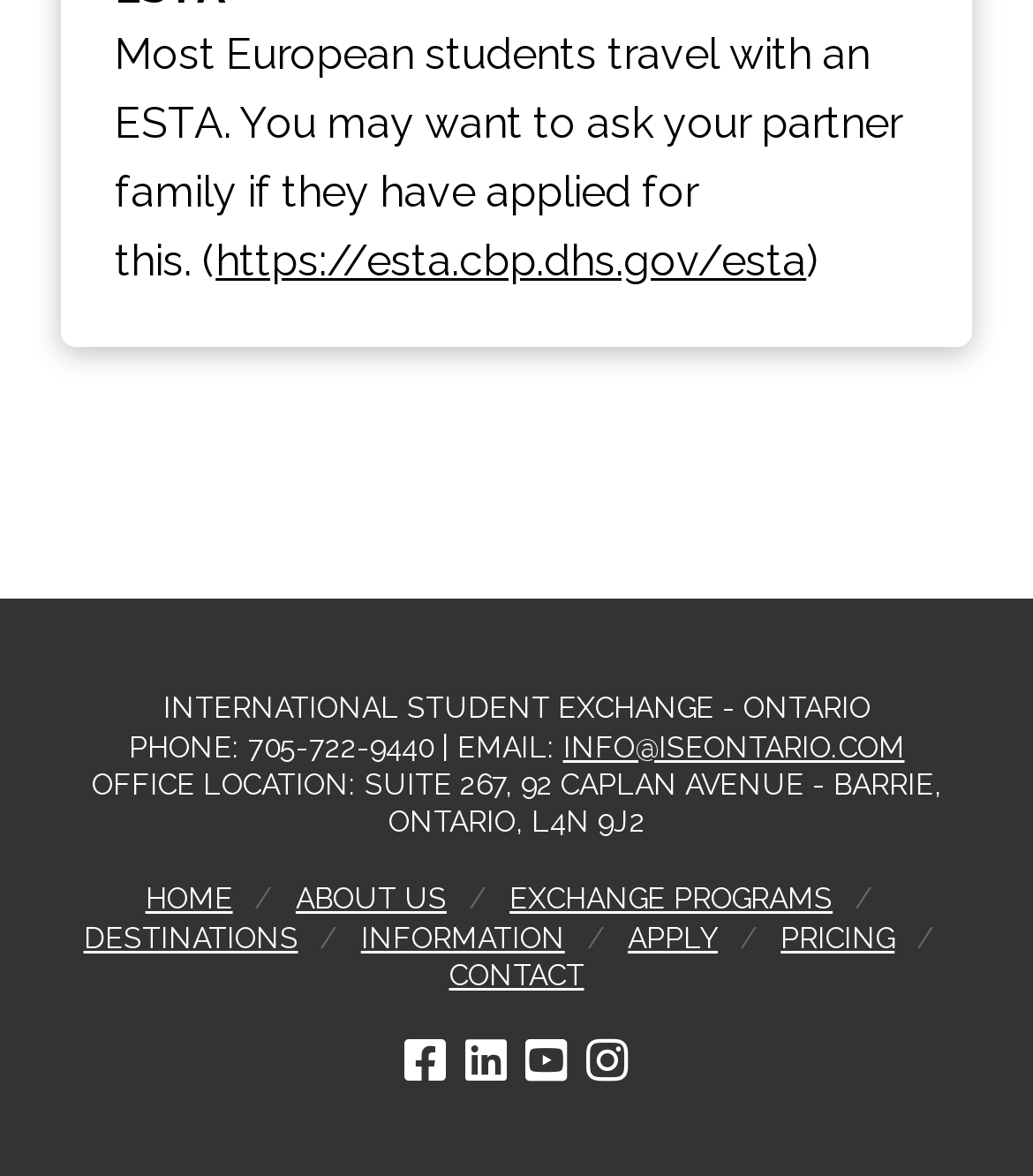Find the bounding box coordinates of the clickable element required to execute the following instruction: "follow on Facebook". Provide the coordinates as four float numbers between 0 and 1, i.e., [left, top, right, bottom].

[0.392, 0.881, 0.433, 0.922]